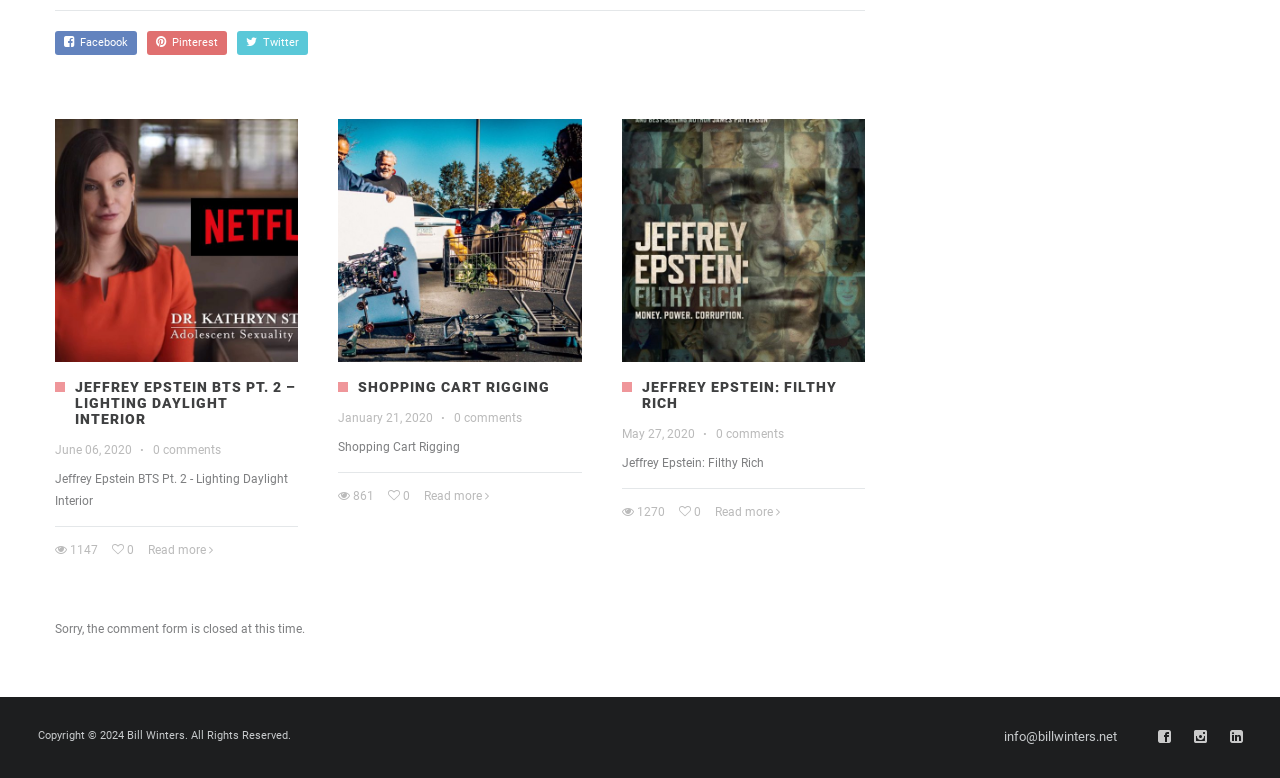Determine the bounding box coordinates of the clickable element to achieve the following action: 'Read more about Jeffrey Epstein BTS Pt. 2 – Lighting Daylight Interior'. Provide the coordinates as four float values between 0 and 1, formatted as [left, top, right, bottom].

[0.116, 0.698, 0.166, 0.716]